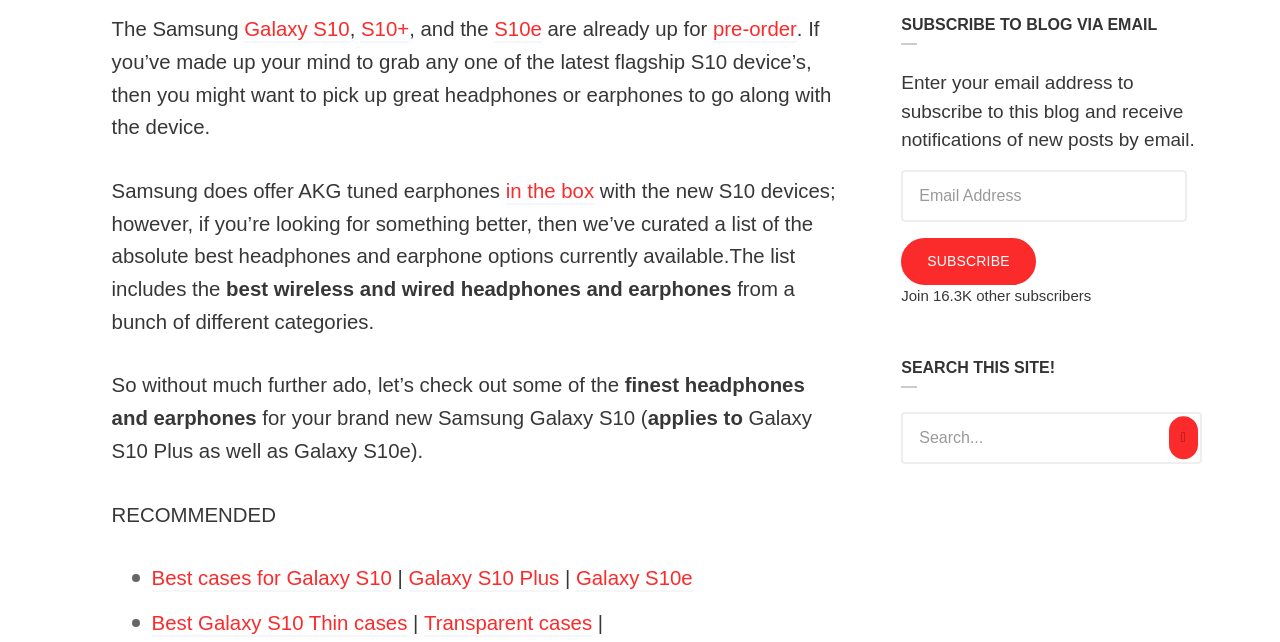Please provide the bounding box coordinates in the format (top-left x, top-left y, bottom-right x, bottom-right y). Remember, all values are floating point numbers between 0 and 1. What is the bounding box coordinate of the region described as: in the box

[0.395, 0.28, 0.464, 0.319]